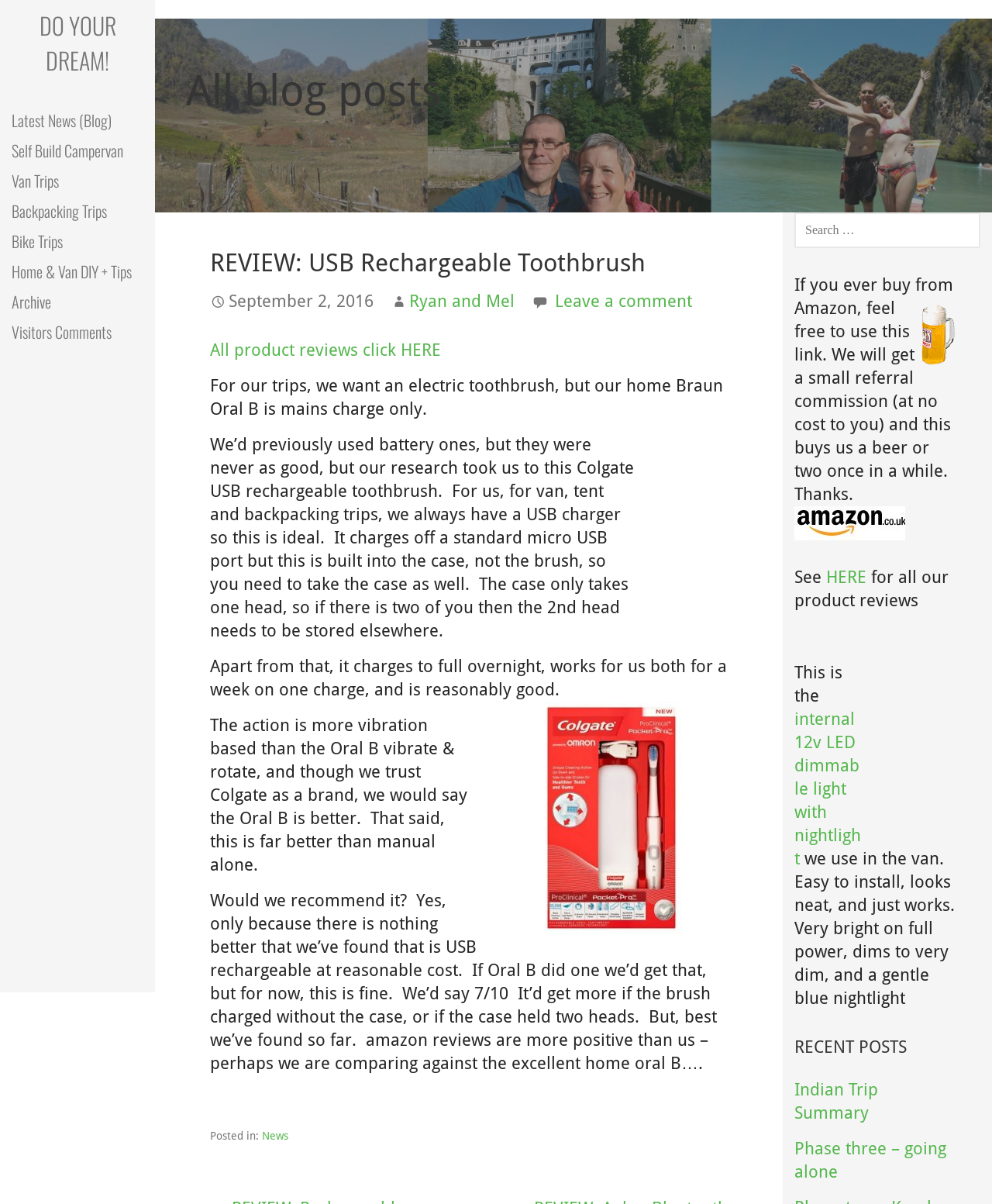Determine the bounding box coordinates of the clickable area required to perform the following instruction: "Leave a comment". The coordinates should be represented as four float numbers between 0 and 1: [left, top, right, bottom].

[0.559, 0.242, 0.698, 0.258]